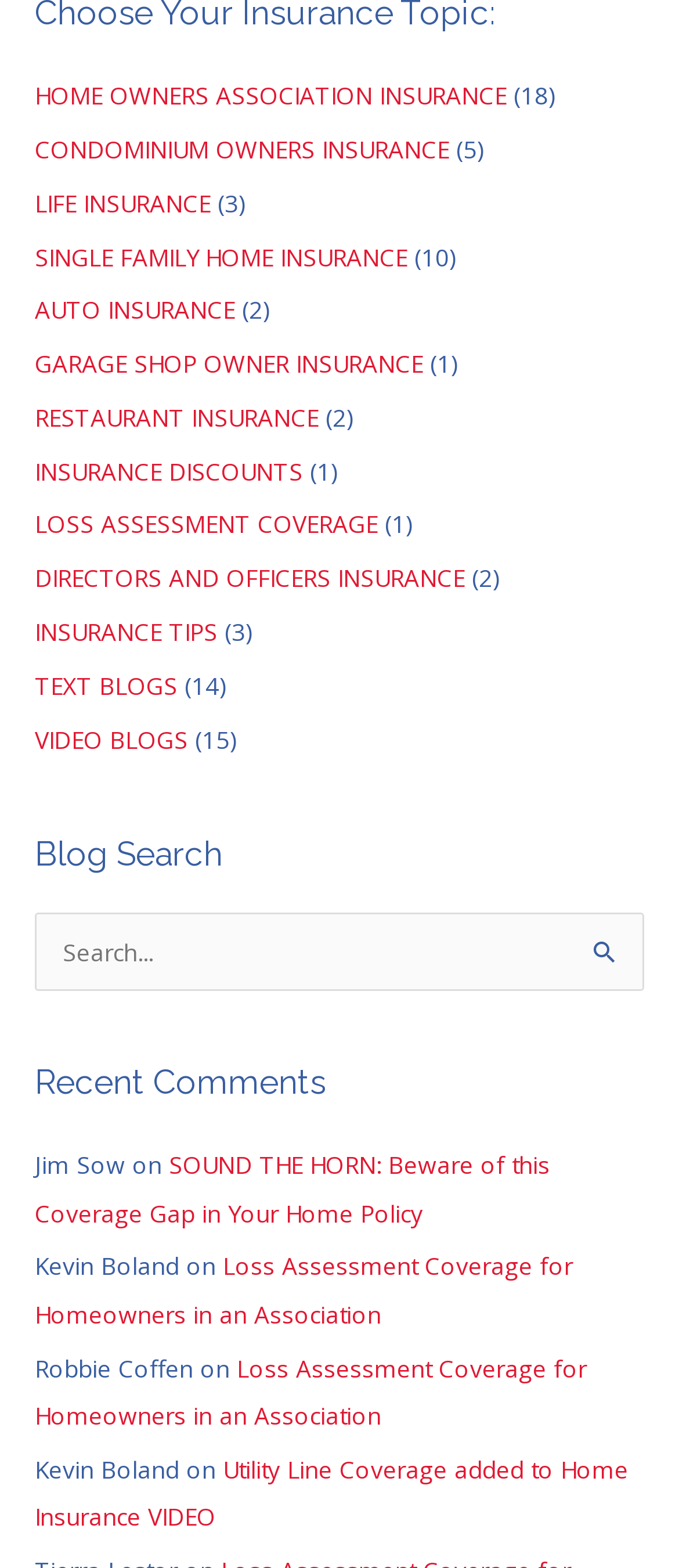Use a single word or phrase to answer the question:
Who wrote the latest comment?

Kevin Boland